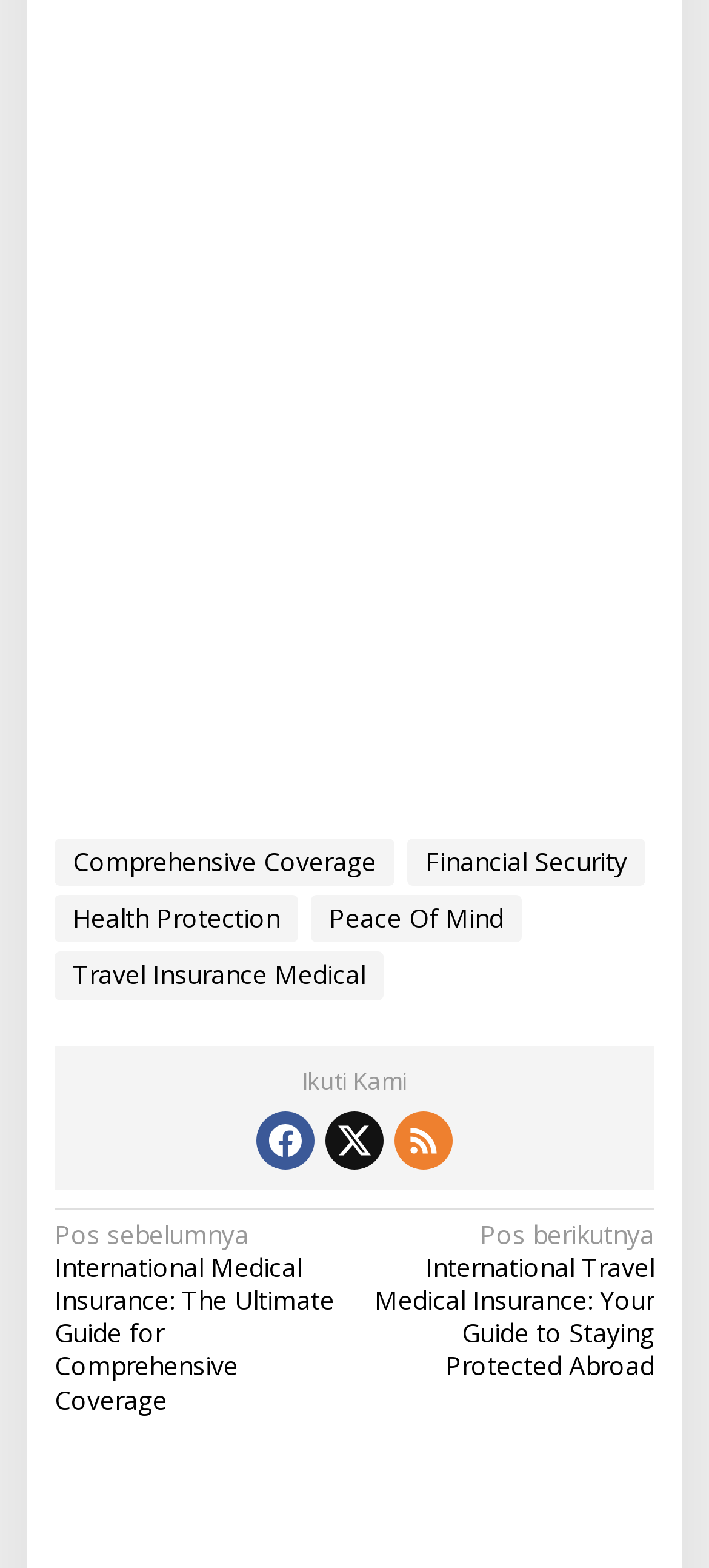Please find the bounding box for the UI element described by: "Linda Ann Lo Schiavo".

None